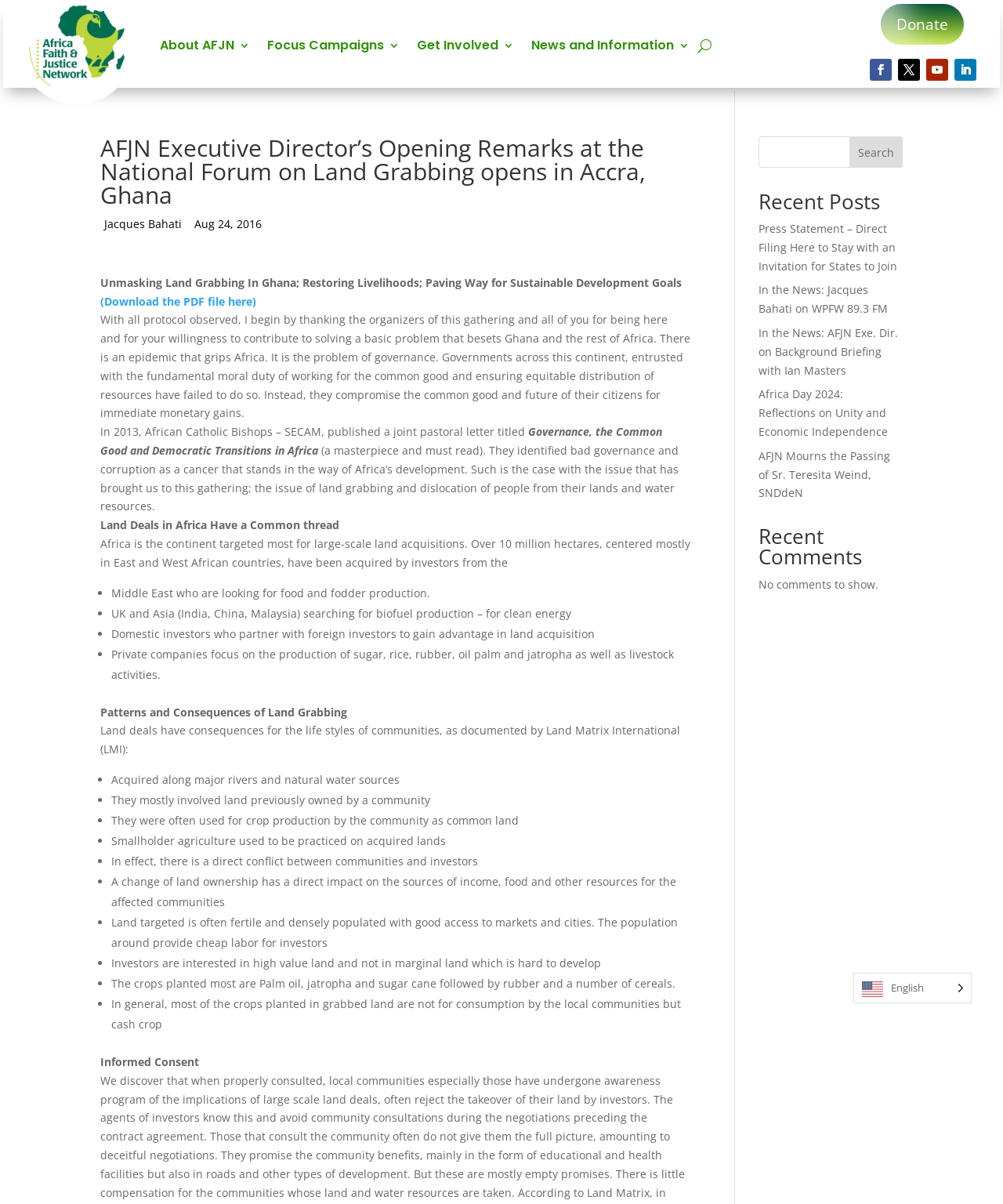What is the name of the organization that published a joint pastoral letter on governance and the common good?
Carefully analyze the image and provide a thorough answer to the question.

The name of the organization that published a joint pastoral letter on governance and the common good is SECAM, the African Catholic Bishops, as mentioned in the webpage.